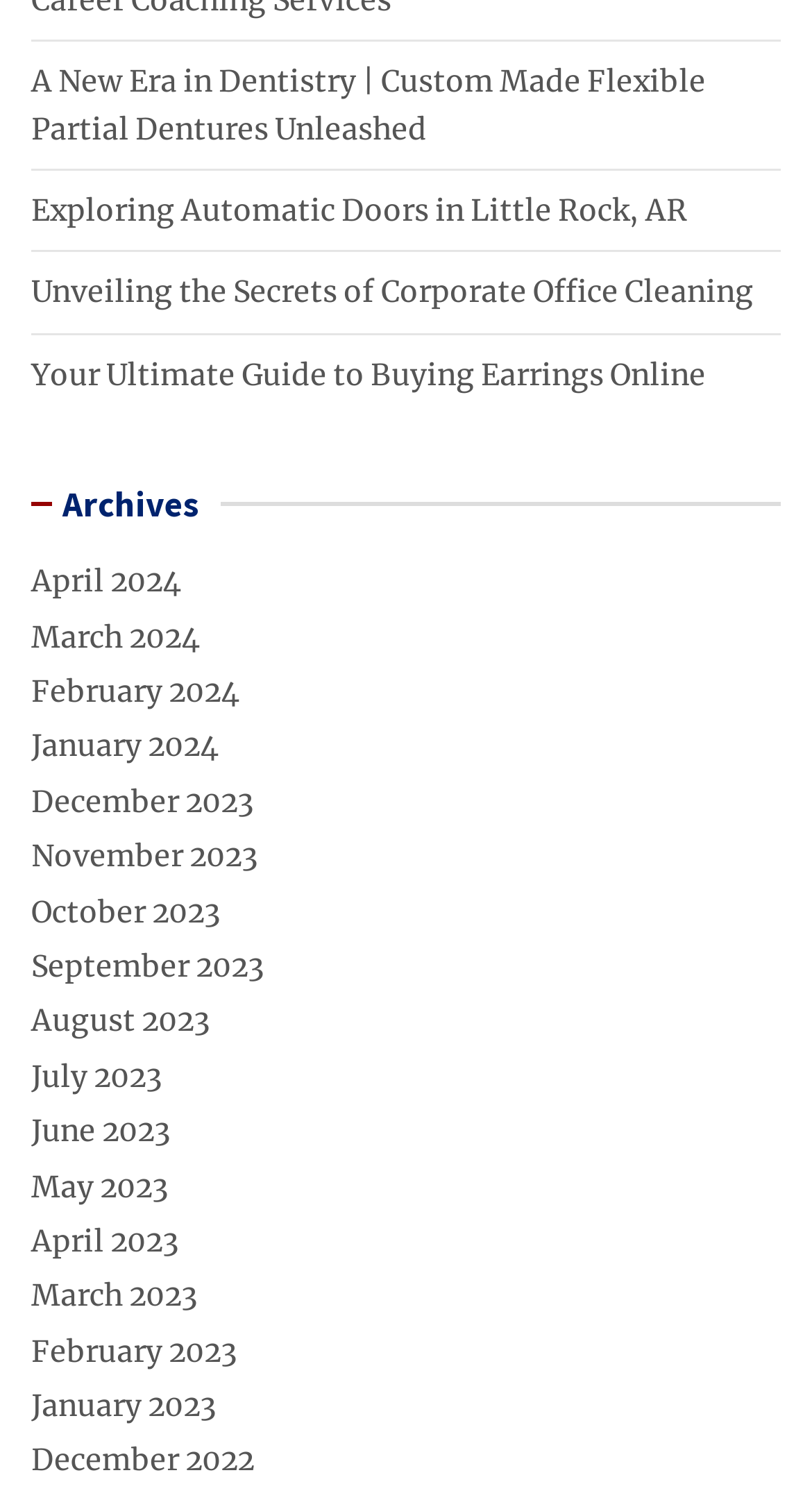What is the earliest month in the archives? Using the information from the screenshot, answer with a single word or phrase.

December 2022